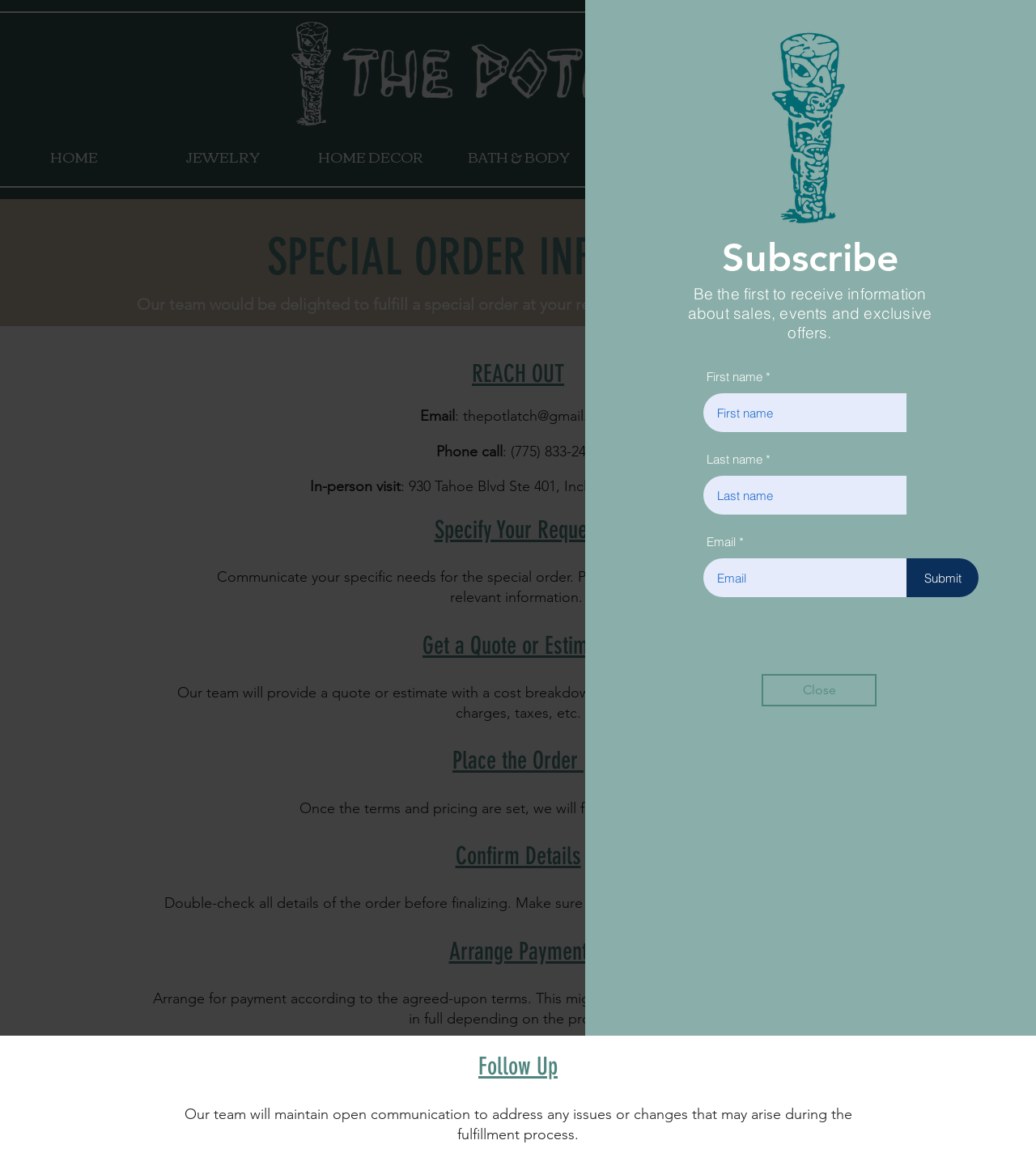Identify the bounding box coordinates for the element that needs to be clicked to fulfill this instruction: "Enter your email address". Provide the coordinates in the format of four float numbers between 0 and 1: [left, top, right, bottom].

[0.679, 0.477, 0.875, 0.51]